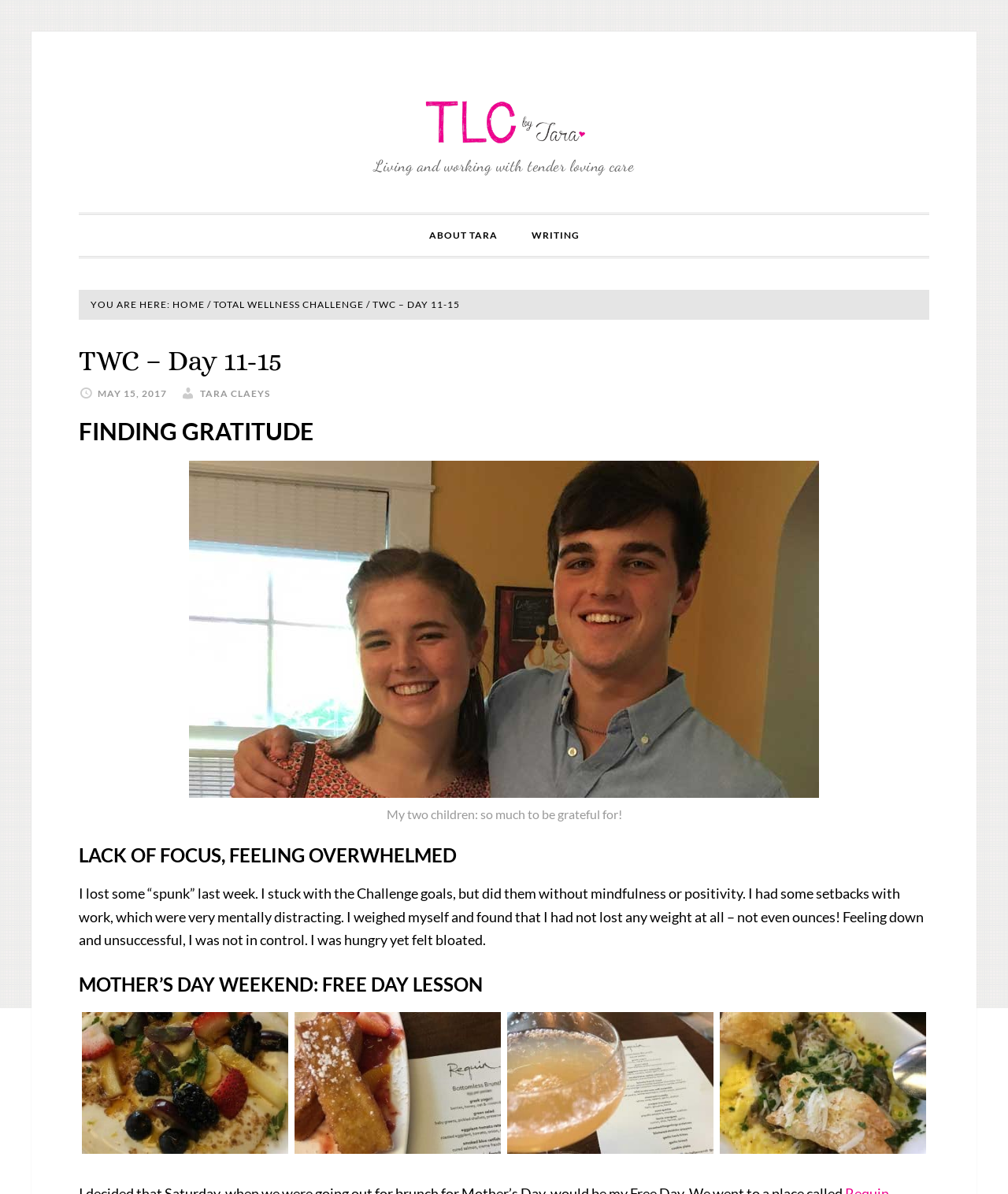Locate and extract the text of the main heading on the webpage.

TWC – Day 11-15